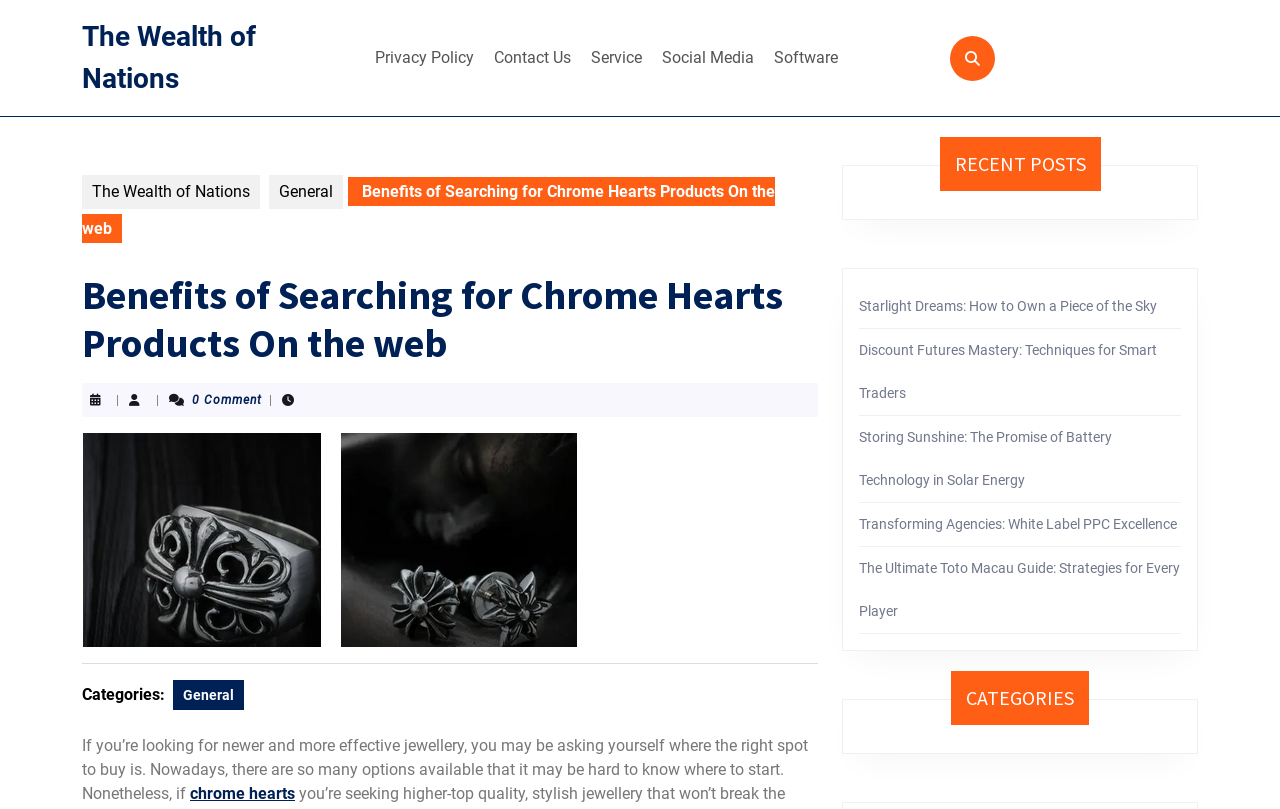Identify the bounding box coordinates for the region to click in order to carry out this instruction: "Browse the 'General' category". Provide the coordinates using four float numbers between 0 and 1, formatted as [left, top, right, bottom].

[0.135, 0.841, 0.191, 0.878]